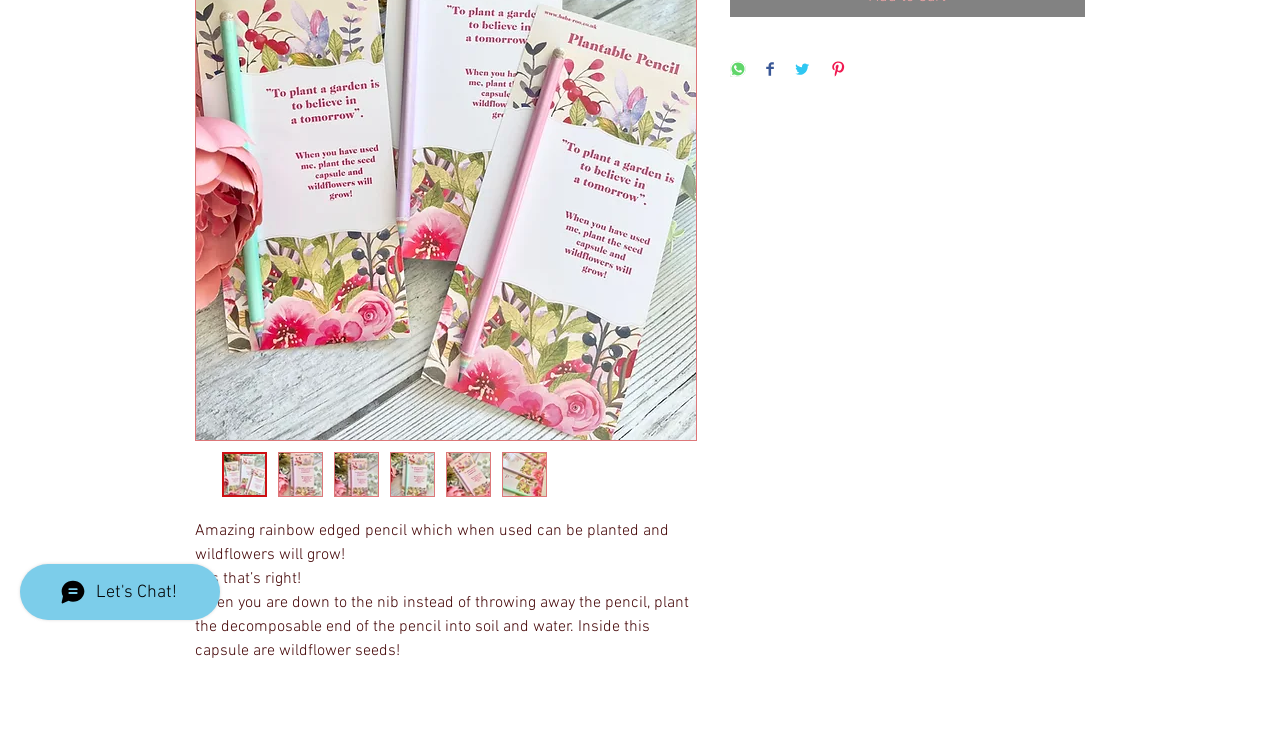Bounding box coordinates are specified in the format (top-left x, top-left y, bottom-right x, bottom-right y). All values are floating point numbers bounded between 0 and 1. Please provide the bounding box coordinate of the region this sentence describes: alt="Thumbnail: Plantable Pencil"

[0.217, 0.613, 0.252, 0.674]